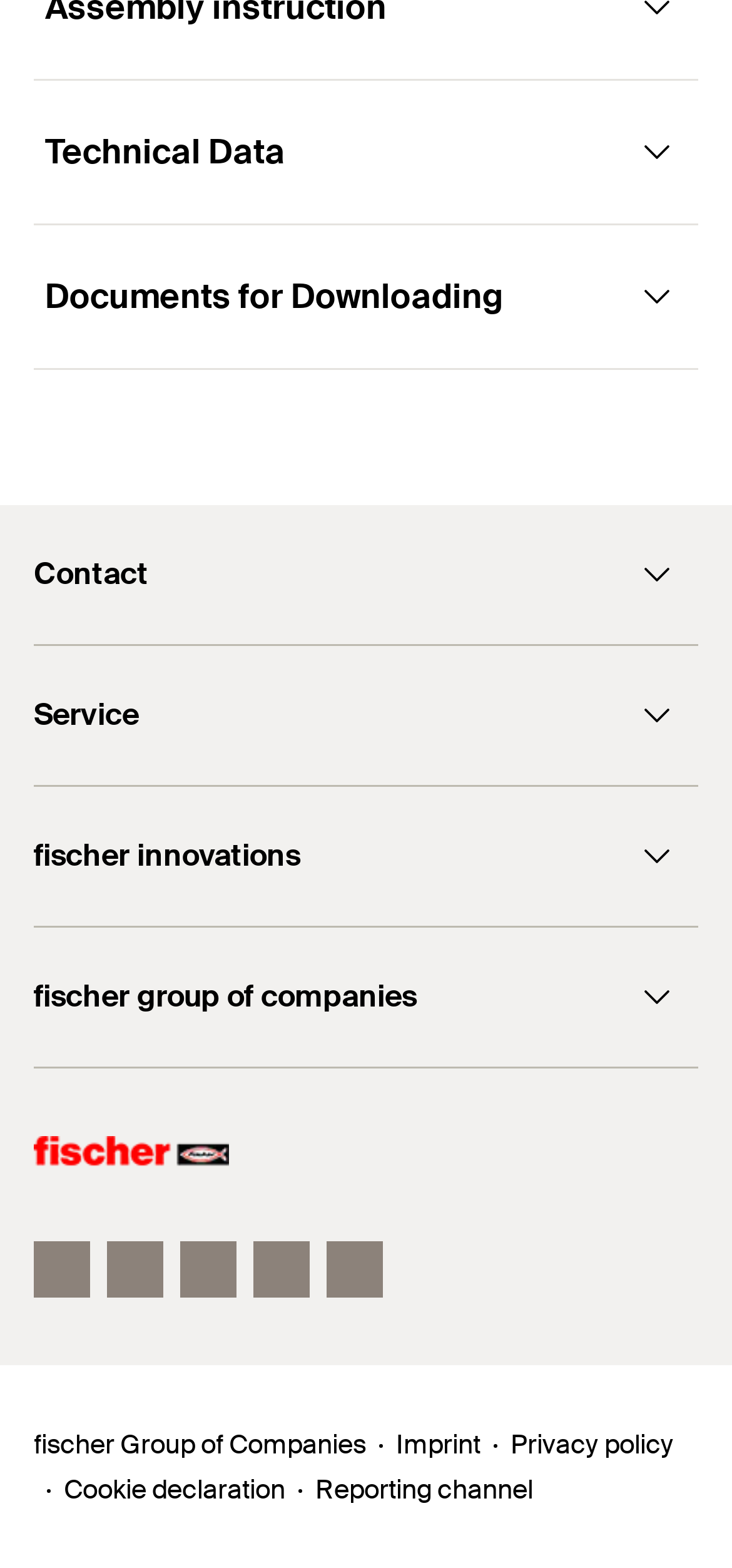Pinpoint the bounding box coordinates of the area that must be clicked to complete this instruction: "Download documents".

[0.046, 0.143, 0.841, 0.234]